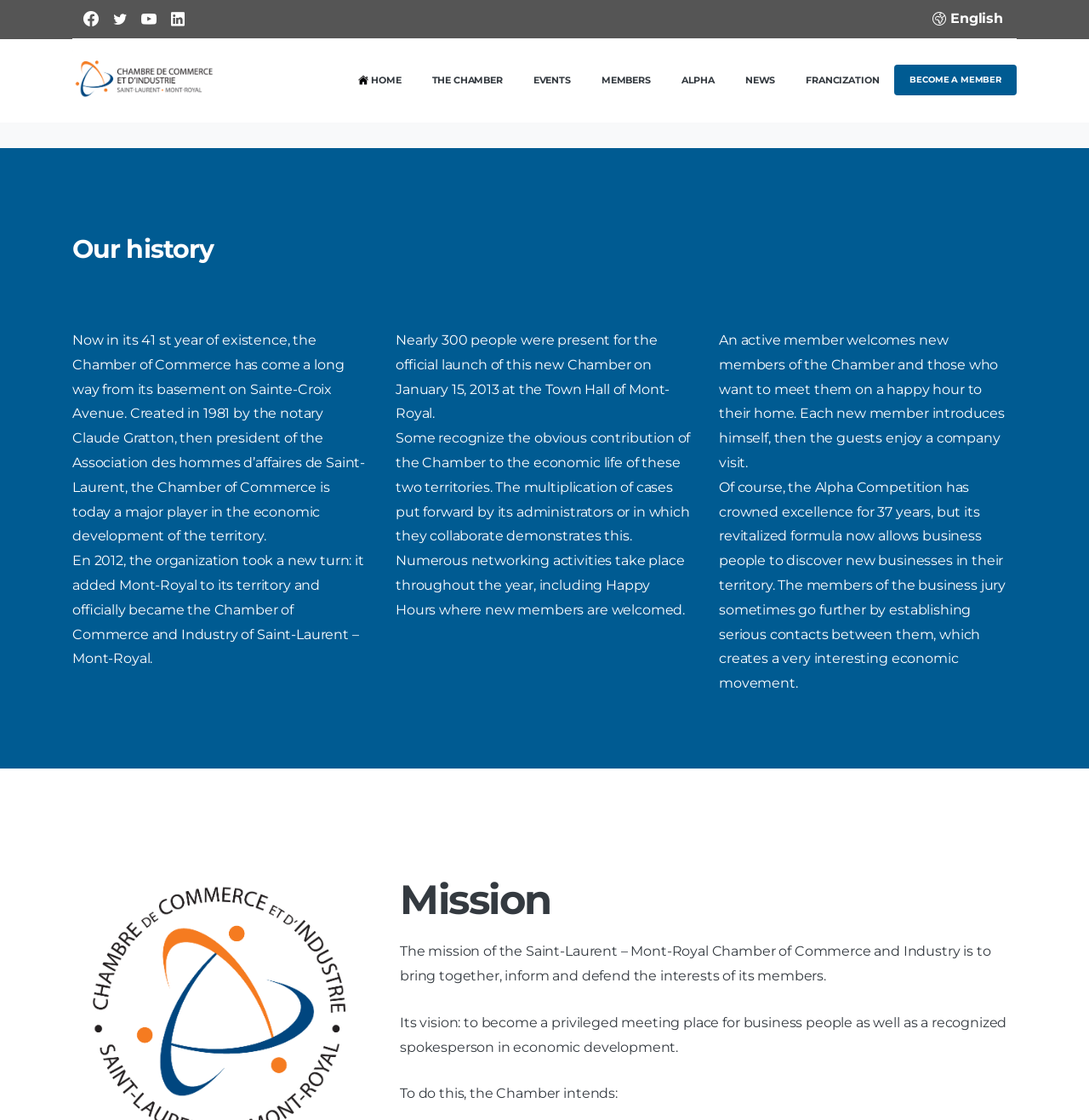Please determine the bounding box coordinates of the element's region to click in order to carry out the following instruction: "Go to the HOME page". The coordinates should be four float numbers between 0 and 1, i.e., [left, top, right, bottom].

[0.323, 0.054, 0.375, 0.088]